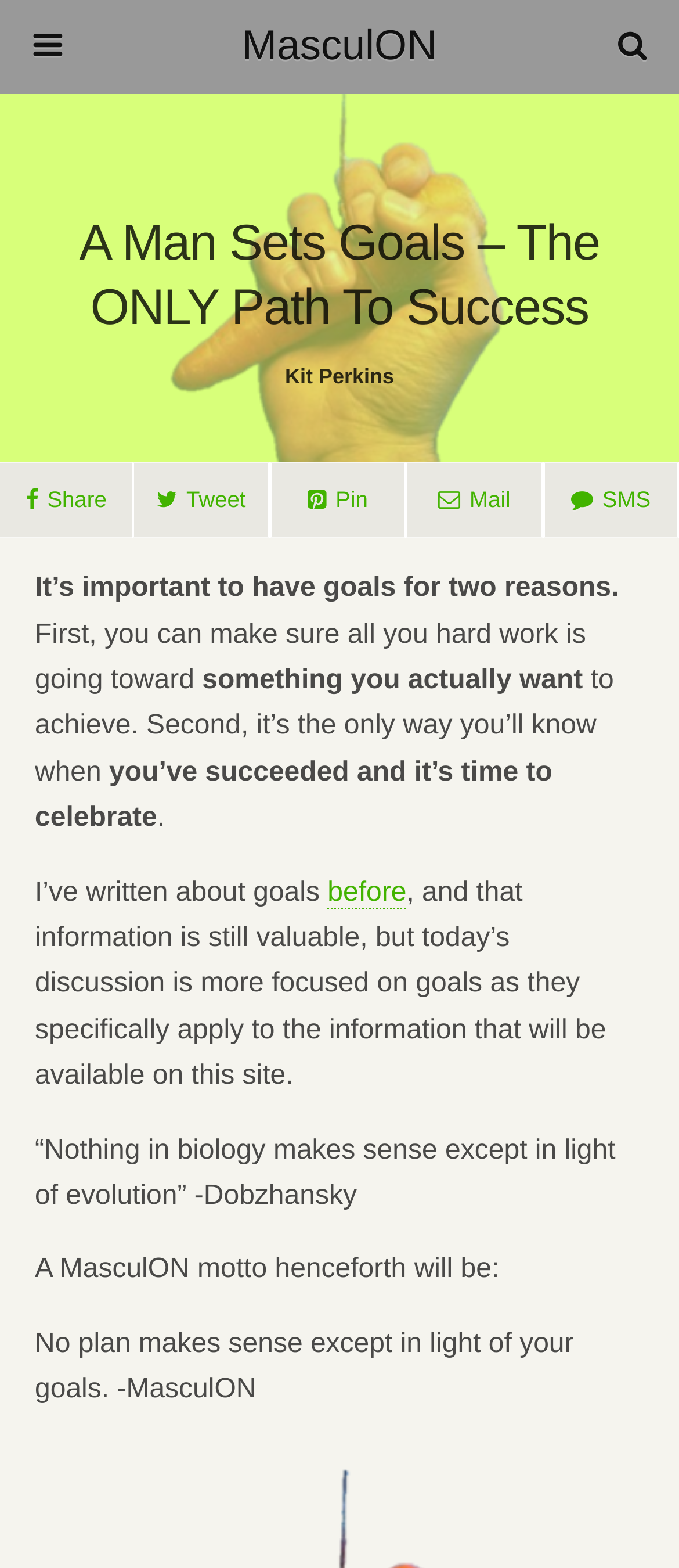Locate the bounding box of the UI element based on this description: "name="submit" value="Search"". Provide four float numbers between 0 and 1 as [left, top, right, bottom].

[0.767, 0.066, 0.947, 0.092]